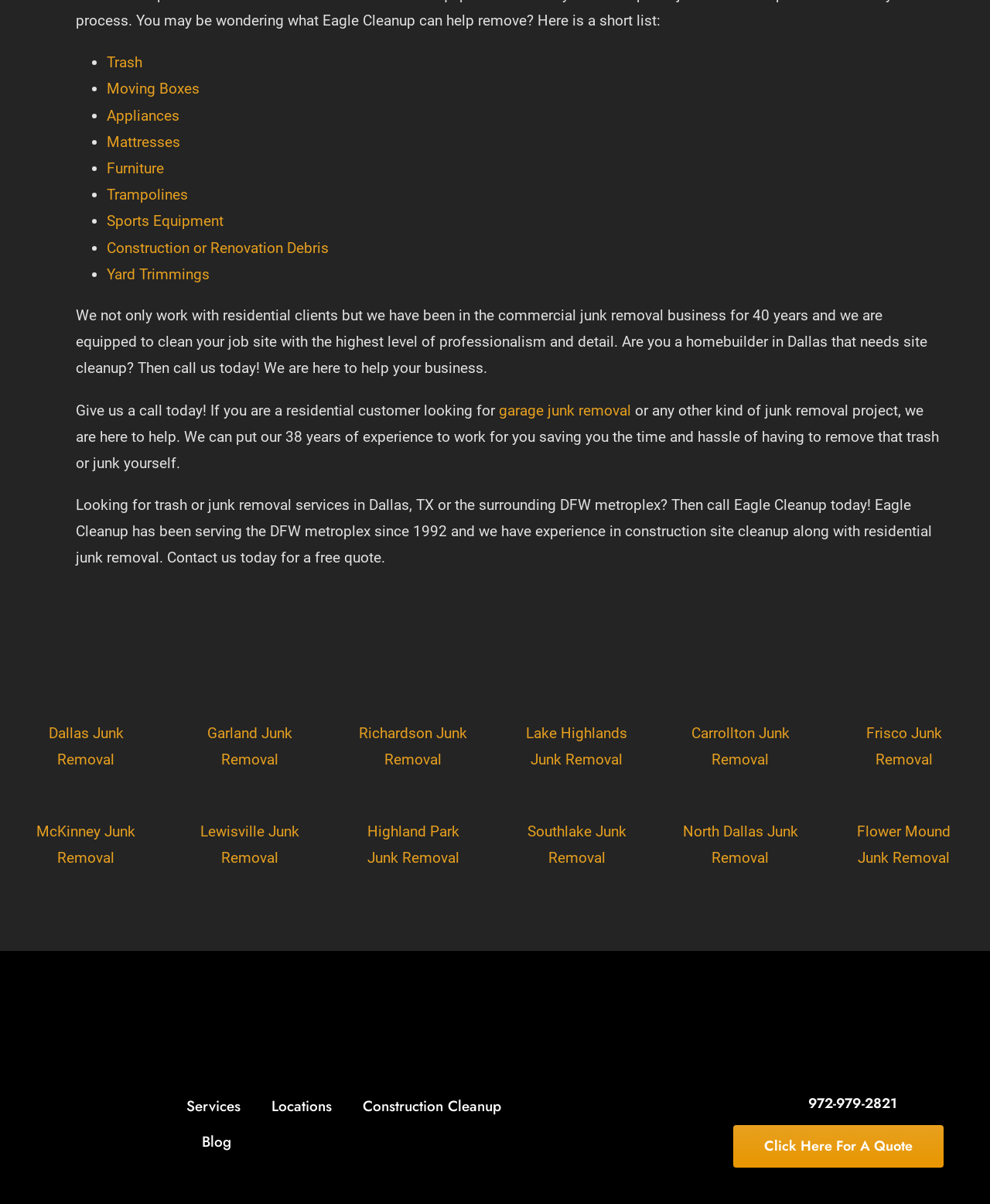Please specify the bounding box coordinates of the region to click in order to perform the following instruction: "Call the number 972-979-2821".

[0.776, 0.899, 0.938, 0.934]